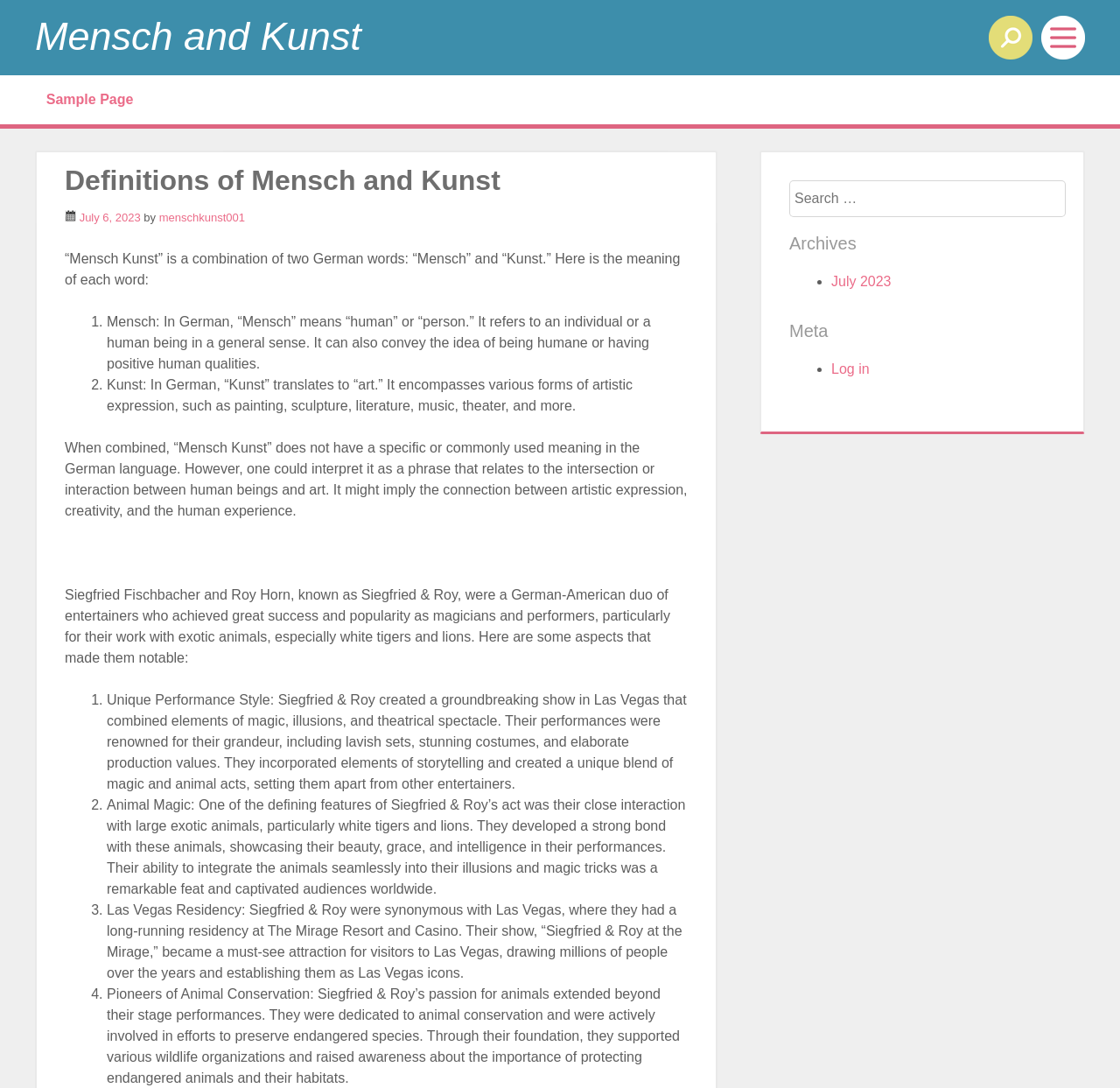Give a succinct answer to this question in a single word or phrase: 
What does 'Mensch' mean in German?

human or person